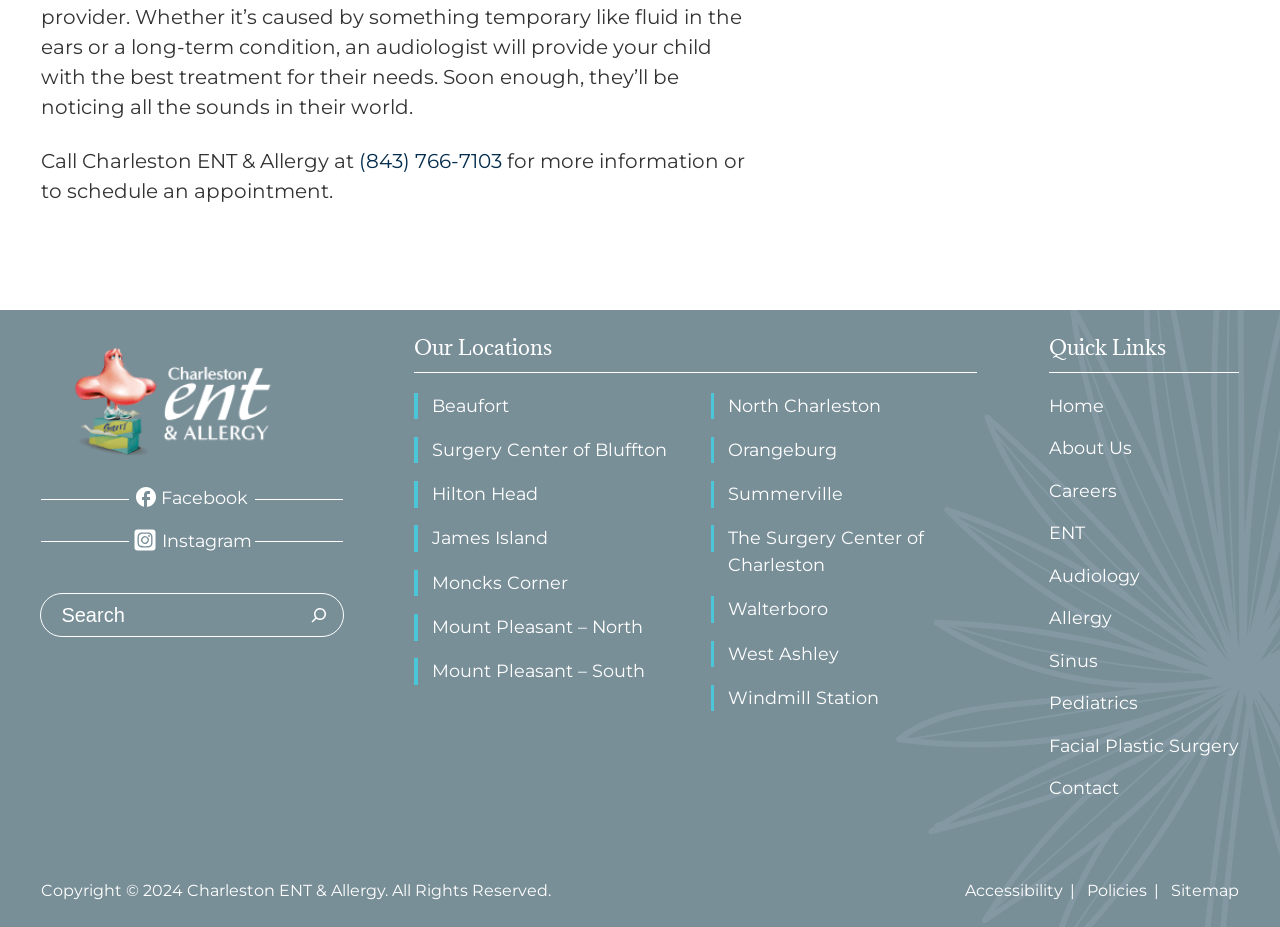Please predict the bounding box coordinates of the element's region where a click is necessary to complete the following instruction: "Visit the ENT Physicians Home page". The coordinates should be represented by four float numbers between 0 and 1, i.e., [left, top, right, bottom].

[0.032, 0.362, 0.24, 0.504]